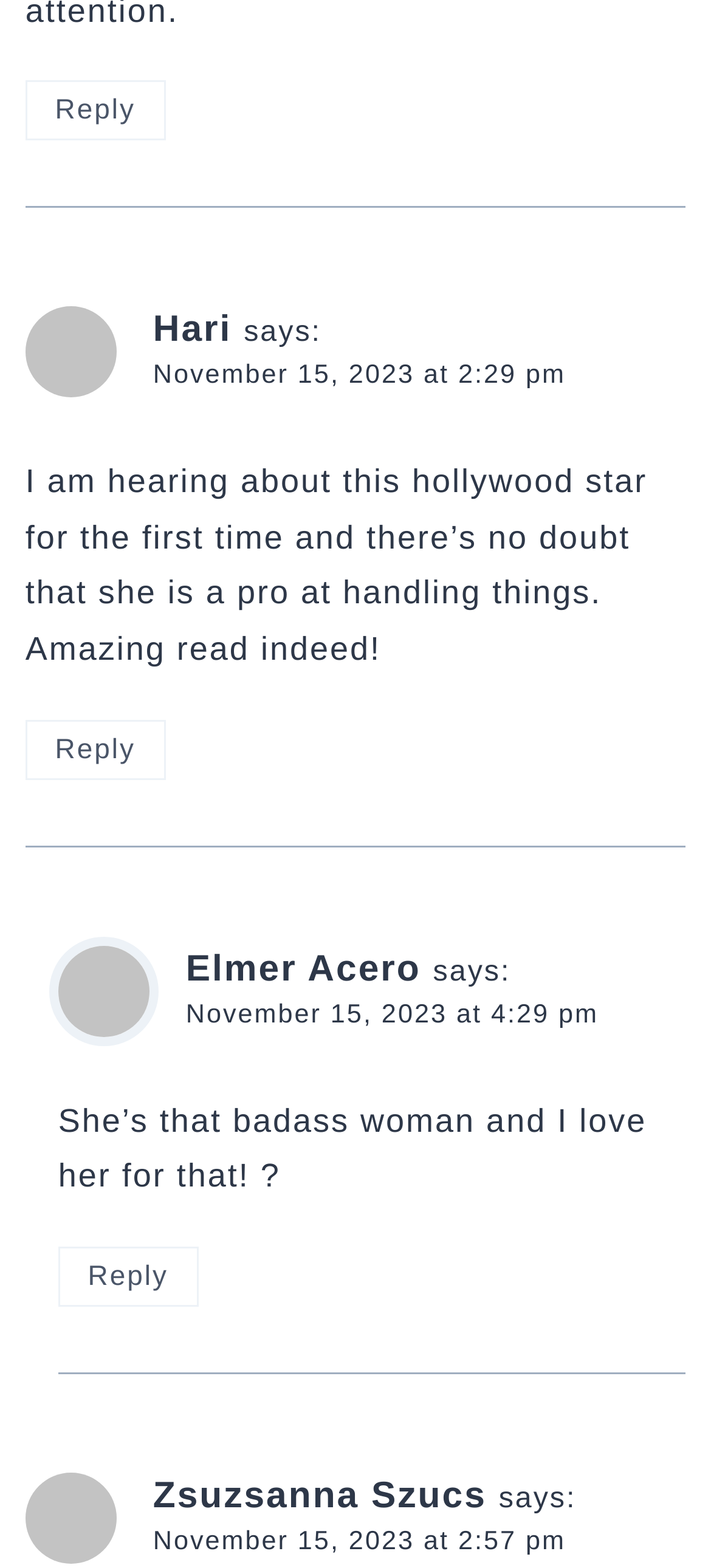Can you pinpoint the bounding box coordinates for the clickable element required for this instruction: "Reply to bunfuns"? The coordinates should be four float numbers between 0 and 1, i.e., [left, top, right, bottom].

[0.036, 0.052, 0.232, 0.09]